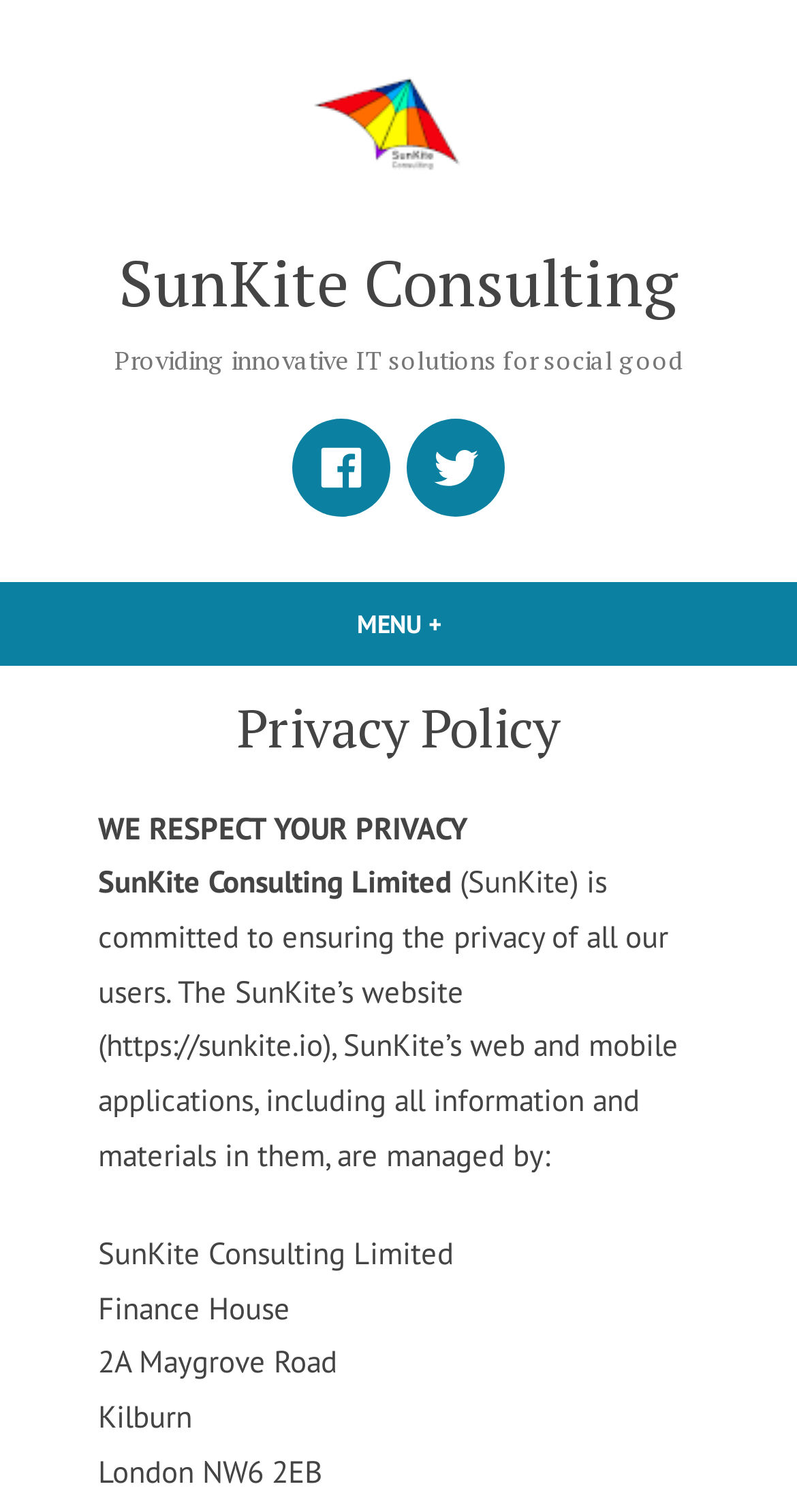Identify the bounding box coordinates for the UI element described by the following text: "SunKite Consulting". Provide the coordinates as four float numbers between 0 and 1, in the format [left, top, right, bottom].

[0.149, 0.159, 0.851, 0.215]